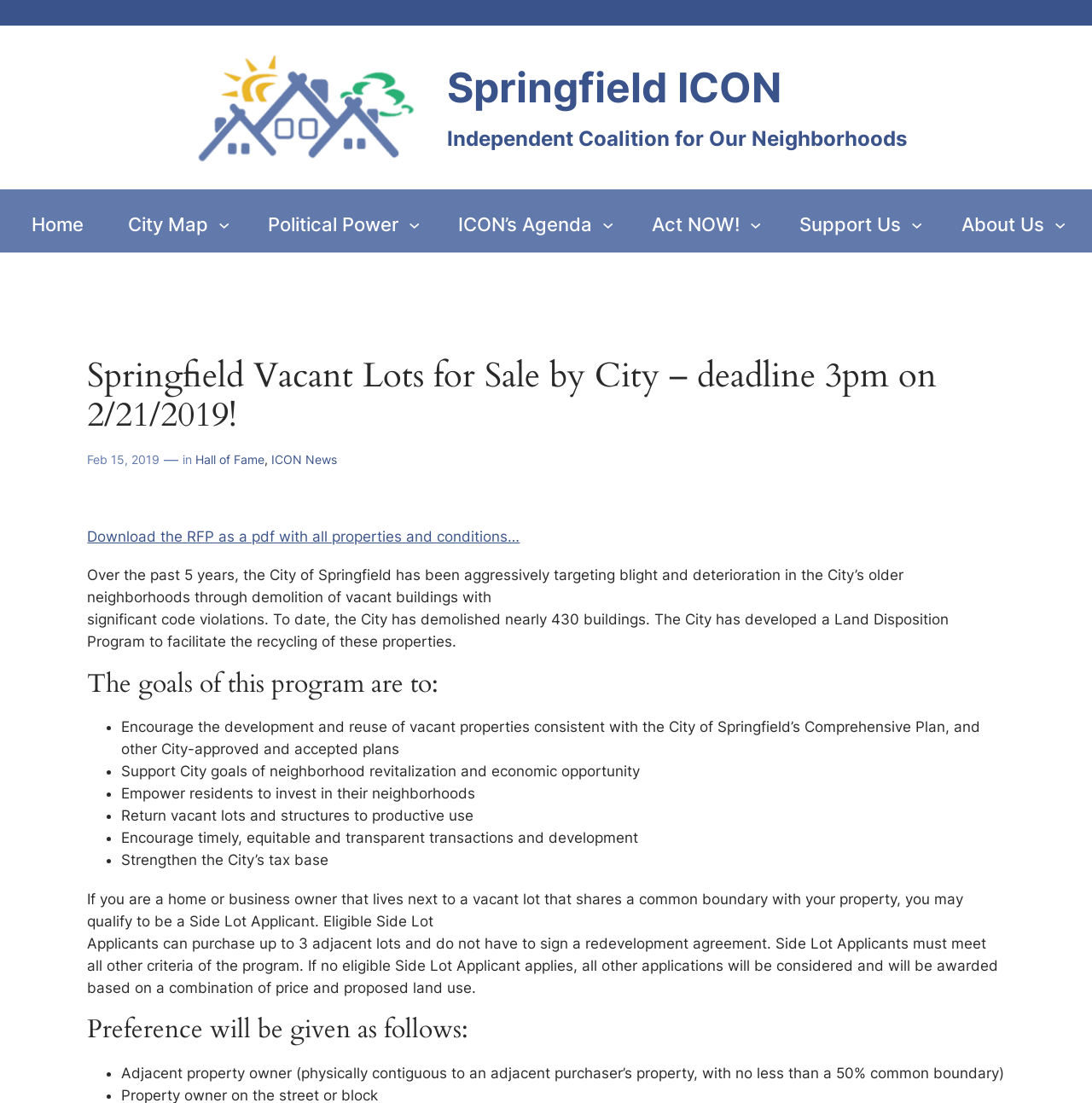Please identify the webpage's heading and generate its text content.

Springfield Vacant Lots for Sale by City – deadline 3pm on 2/21/2019!